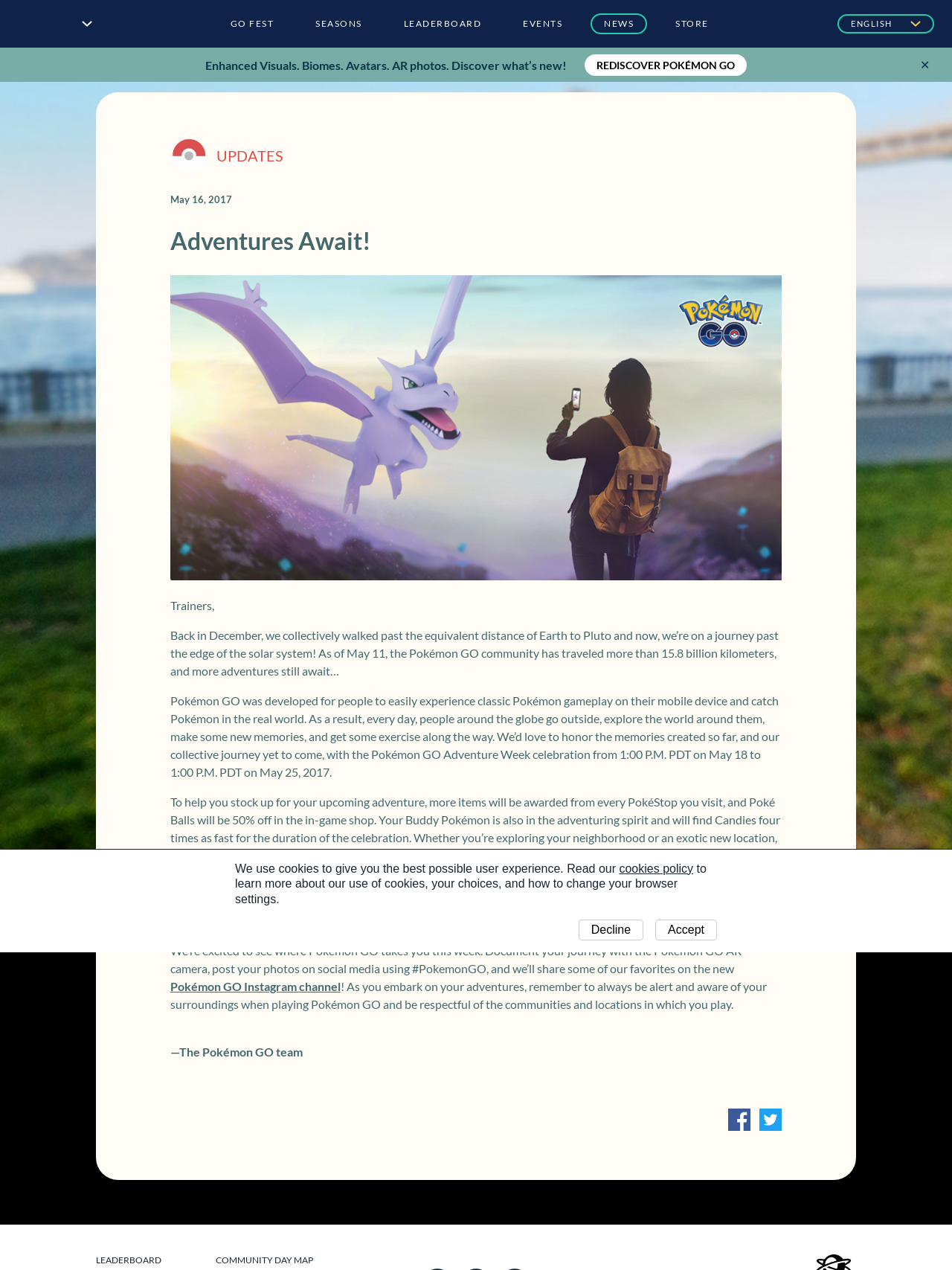Please identify the bounding box coordinates of the element on the webpage that should be clicked to follow this instruction: "Open Pokémon GO link". The bounding box coordinates should be given as four float numbers between 0 and 1, formatted as [left, top, right, bottom].

[0.034, 0.001, 0.08, 0.036]